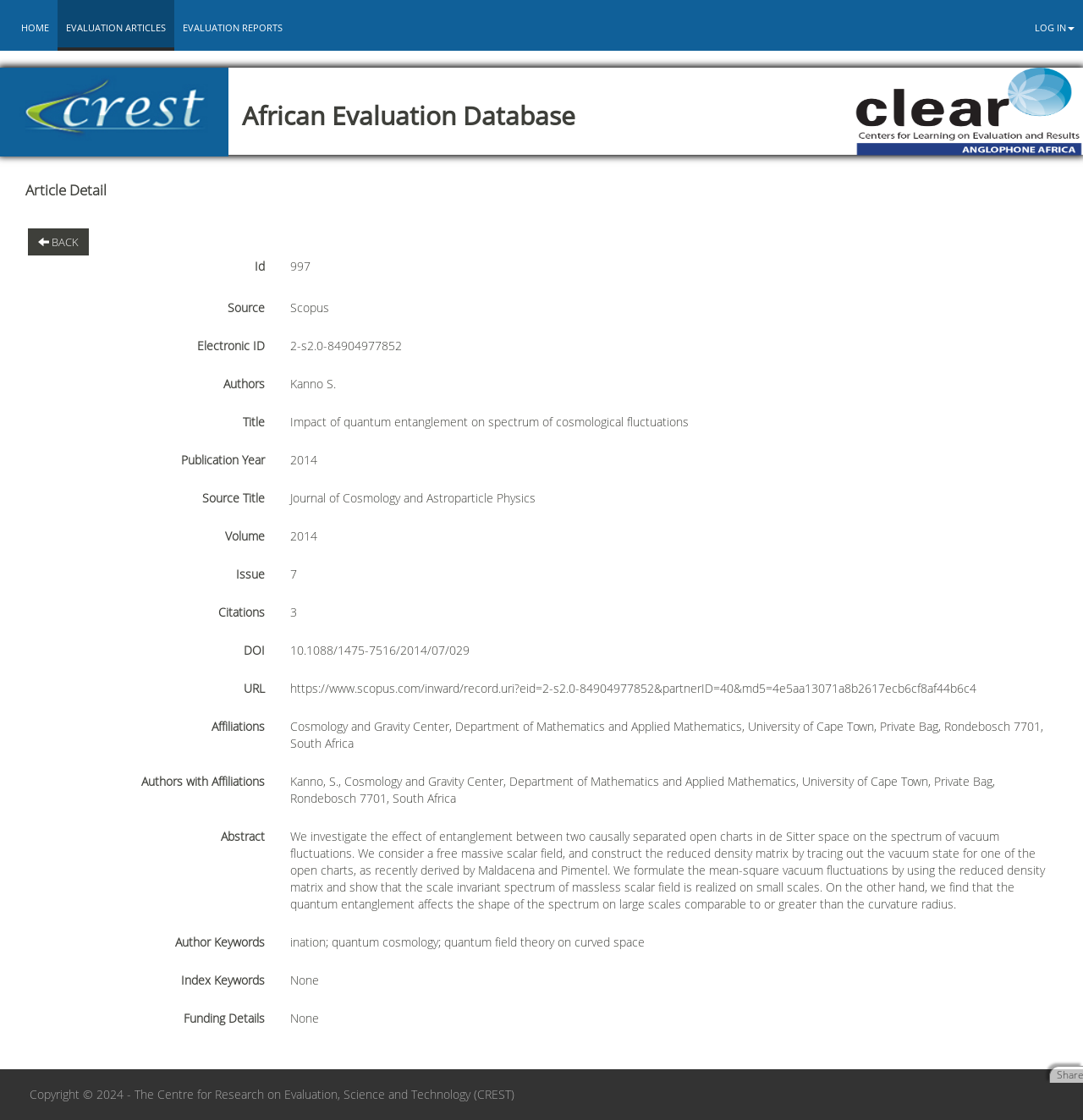Using the description: "Evaluation Articles", identify the bounding box of the corresponding UI element in the screenshot.

[0.053, 0.002, 0.161, 0.048]